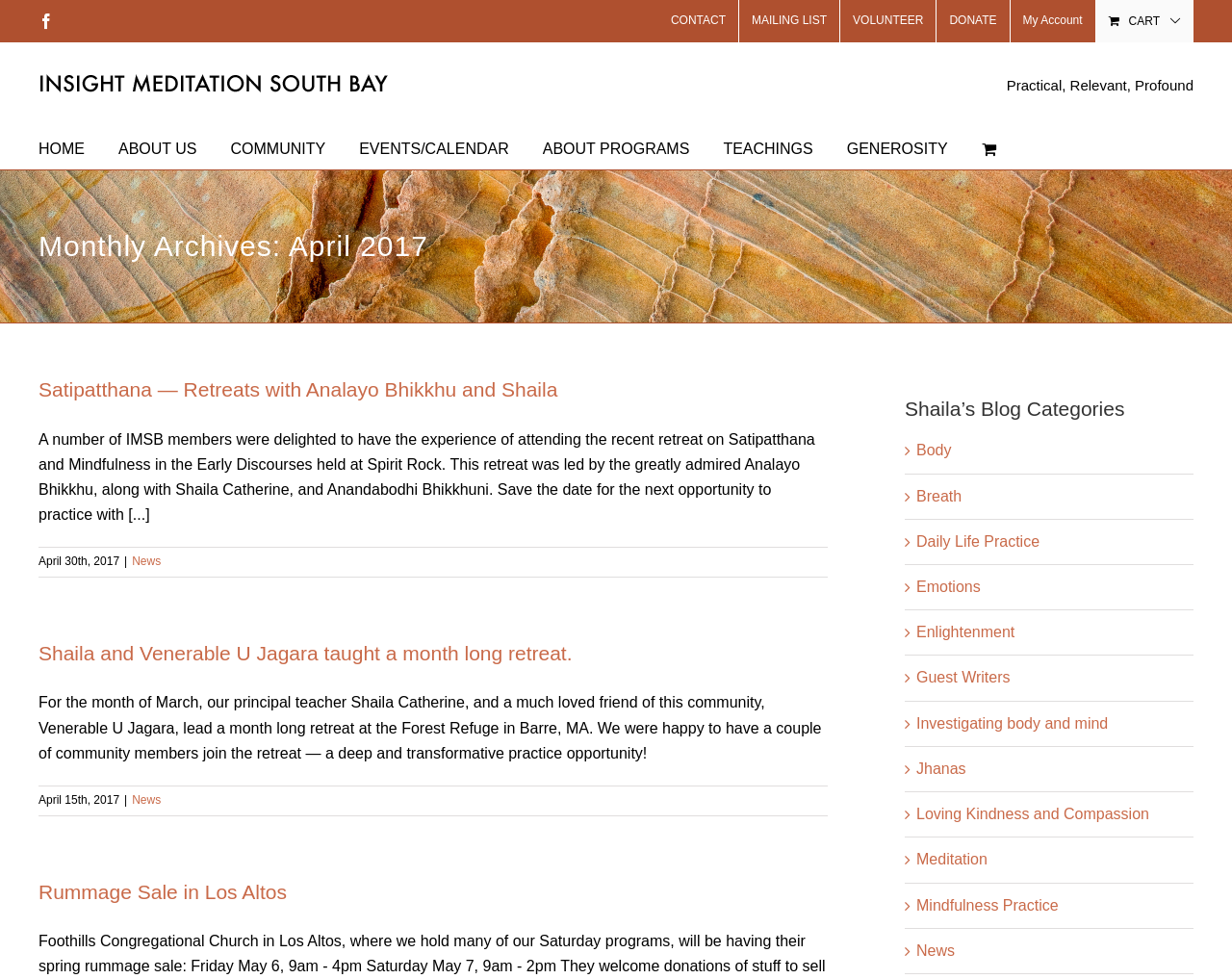Can you provide the bounding box coordinates for the element that should be clicked to implement the instruction: "View the contact page"?

[0.534, 0.0, 0.599, 0.043]